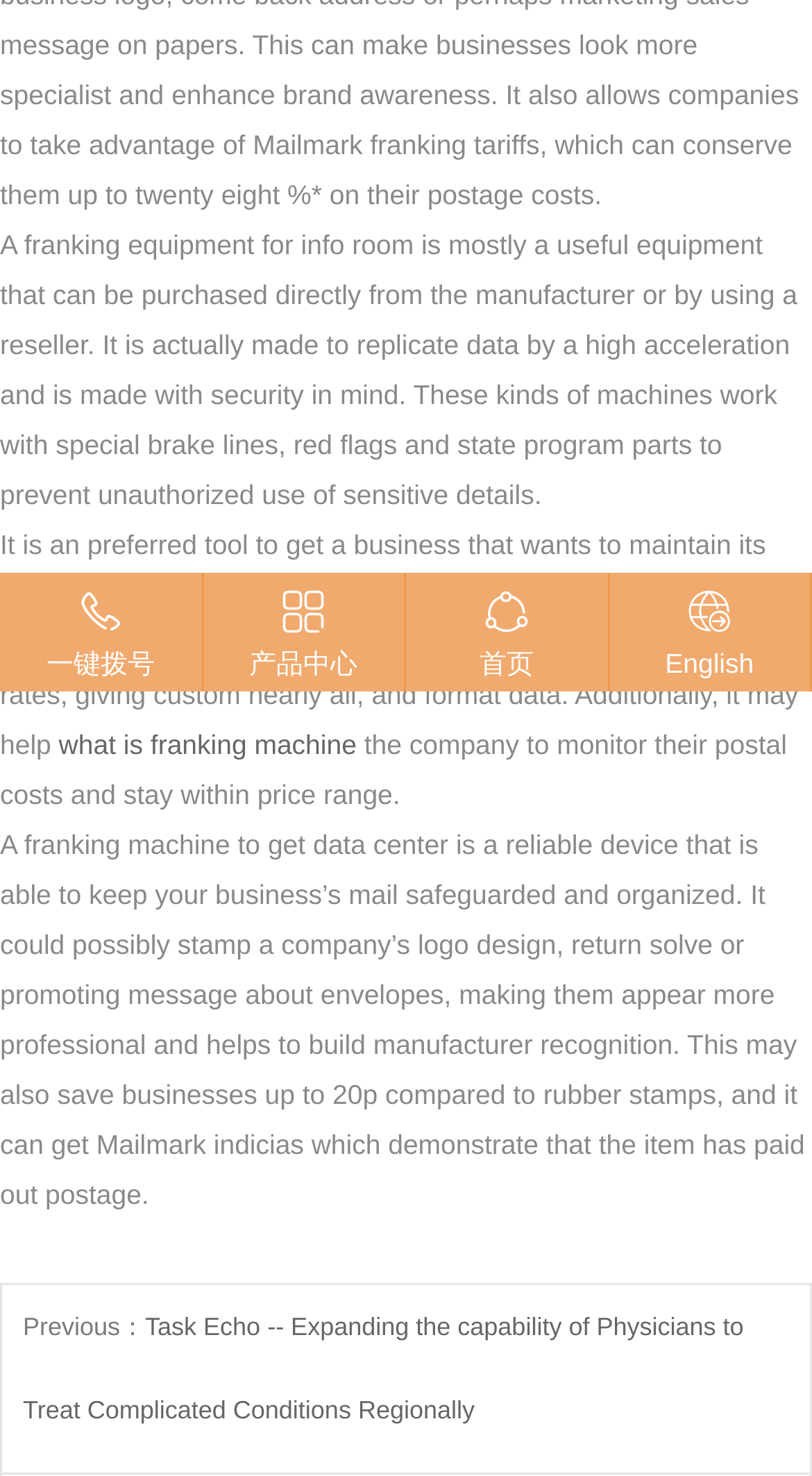Find the bounding box coordinates for the UI element whose description is: "what is franking machine". The coordinates should be four float numbers between 0 and 1, in the format [left, top, right, bottom].

[0.072, 0.494, 0.439, 0.515]